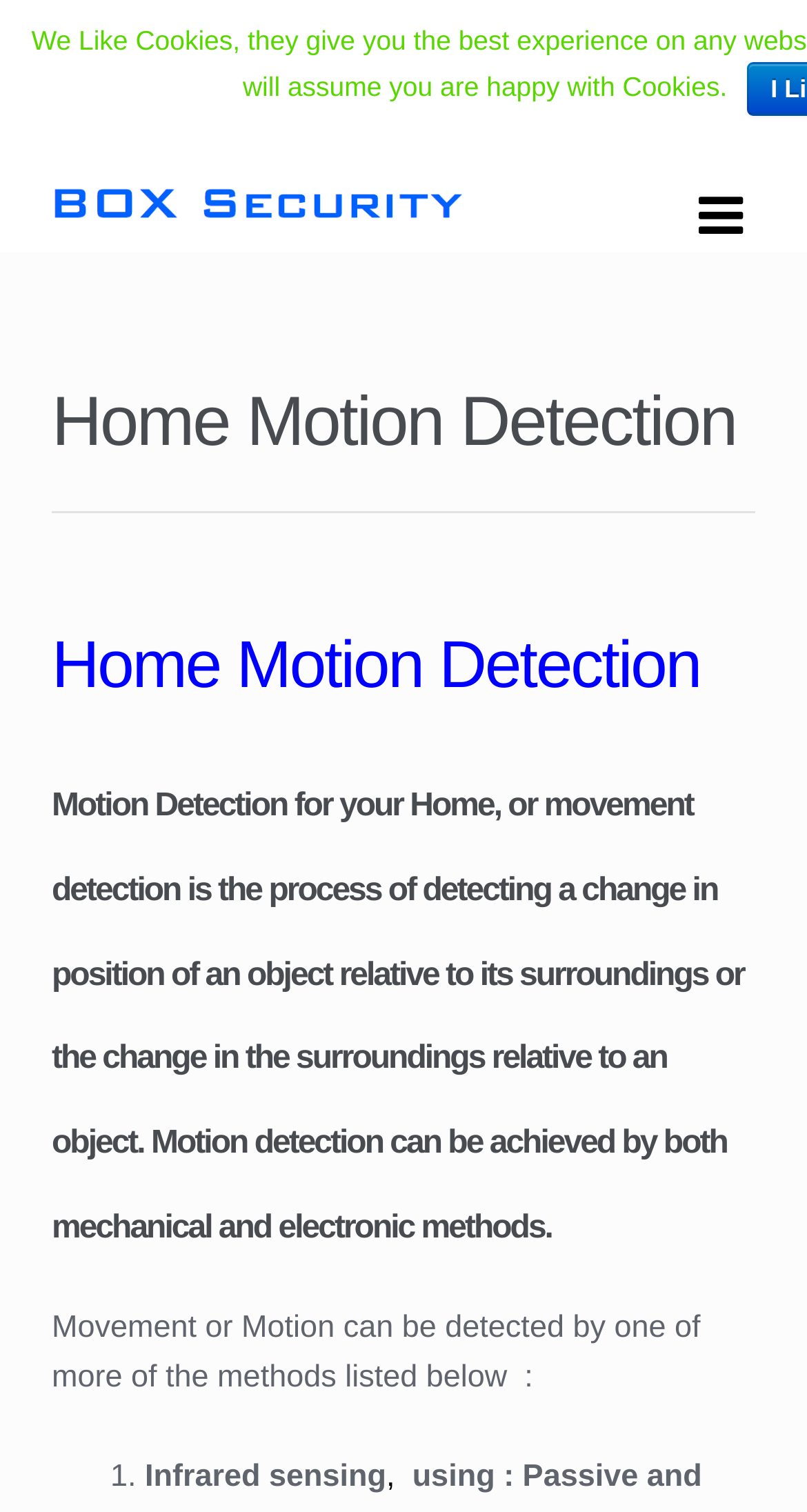What is the company name mentioned on the webpage?
Give a thorough and detailed response to the question.

The company name is mentioned in the secondary navigation section, specifically in the static text element that contains the company's contact information.